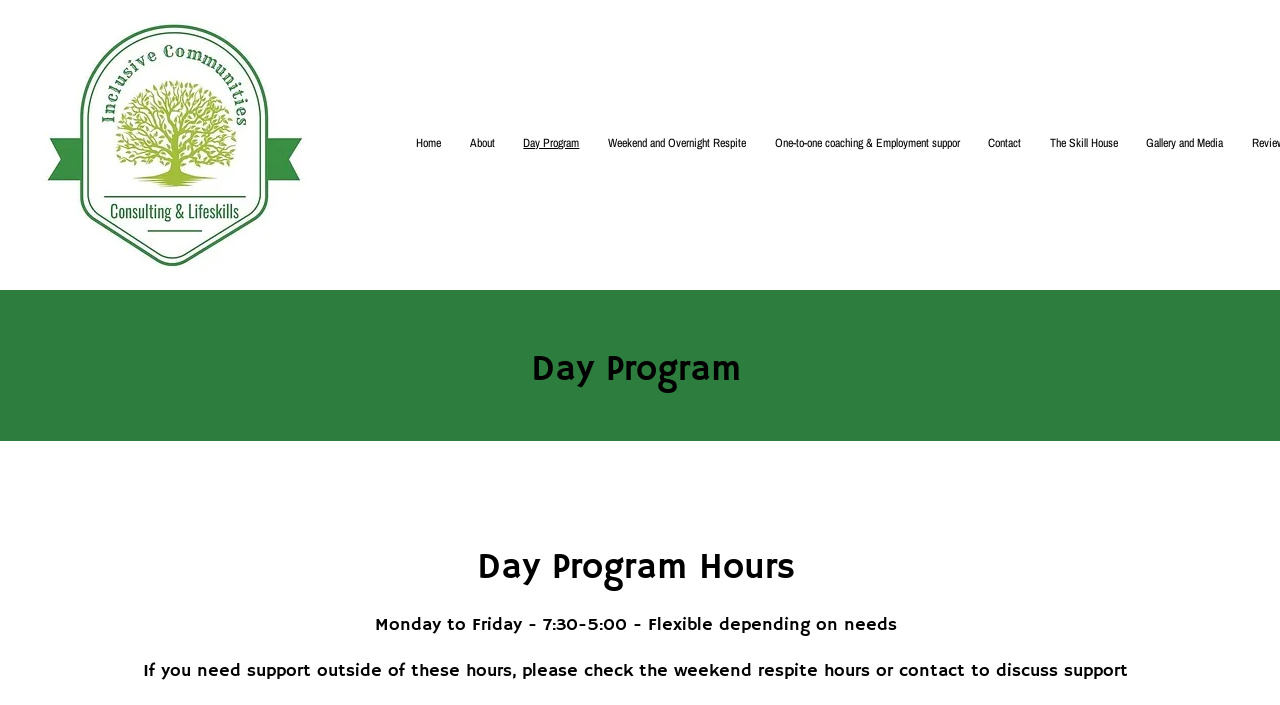Please answer the following question using a single word or phrase: 
What is the second link in the top navigation bar?

About